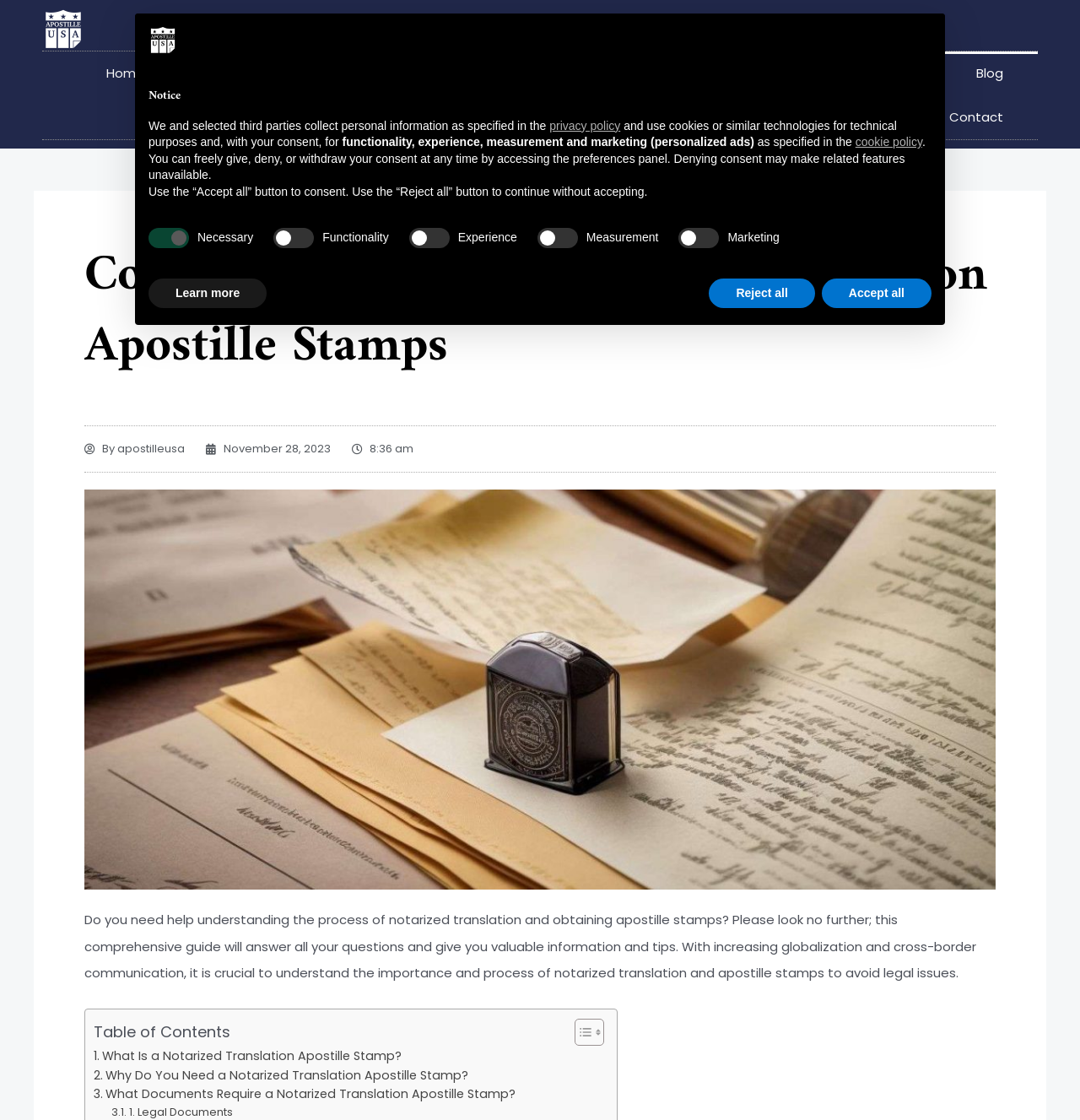Determine the bounding box coordinates of the clickable element to achieve the following action: 'Click the 'Home' link'. Provide the coordinates as four float values between 0 and 1, formatted as [left, top, right, bottom].

[0.066, 0.046, 0.166, 0.085]